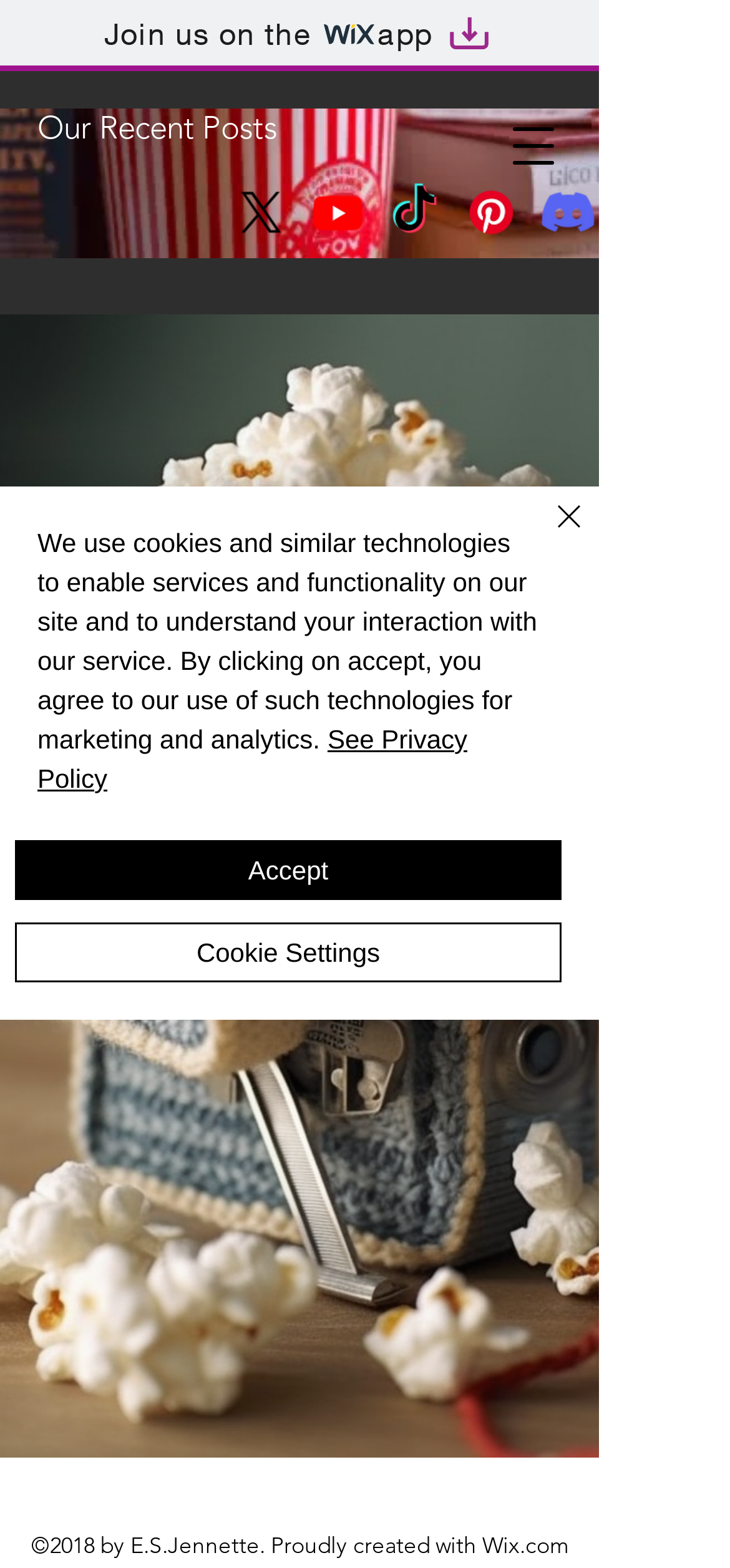Highlight the bounding box coordinates of the element you need to click to perform the following instruction: "Open navigation menu."

[0.679, 0.069, 0.782, 0.117]